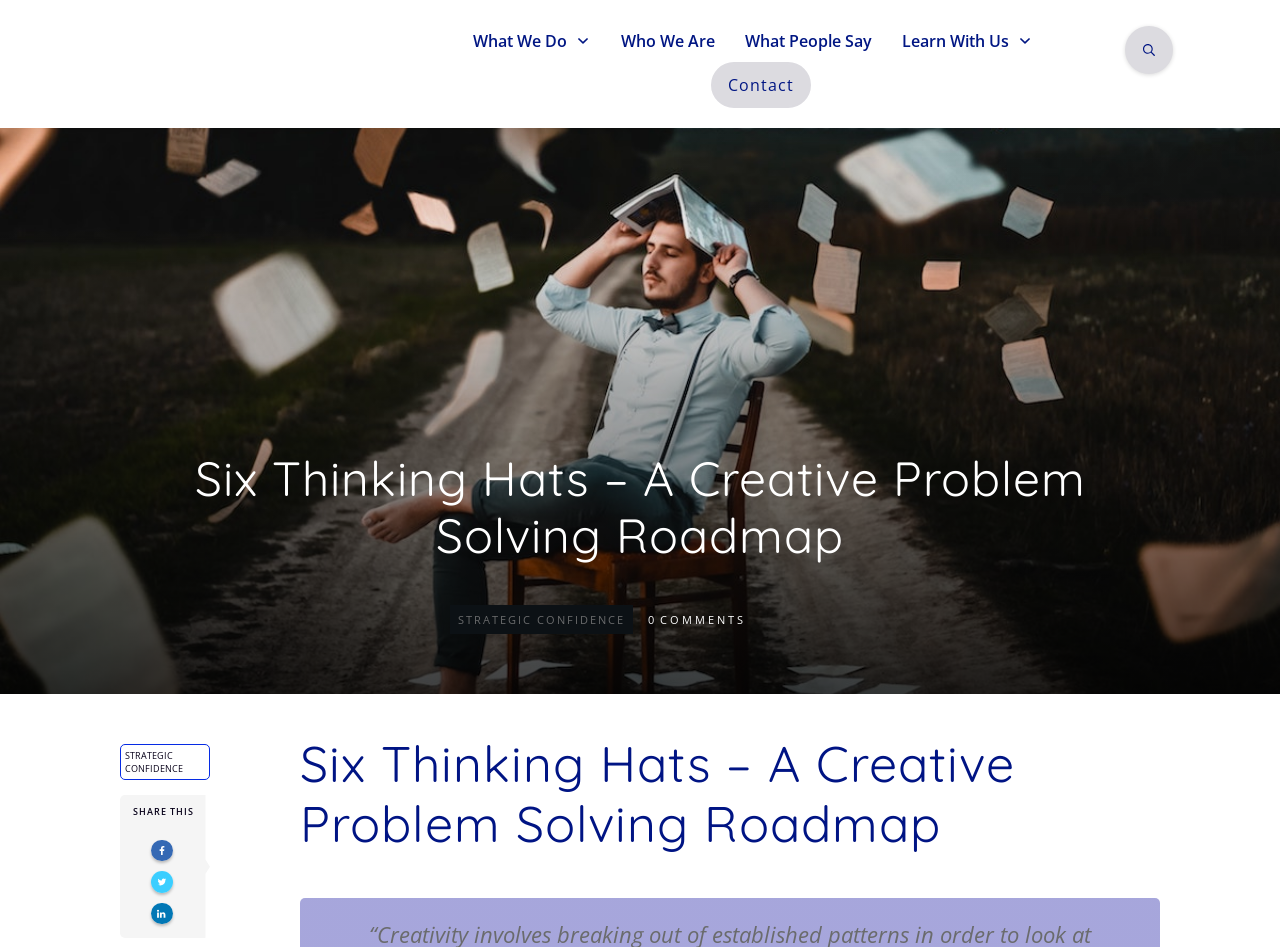Identify the bounding box of the UI component described as: "Strategic Confidence".

[0.098, 0.791, 0.143, 0.818]